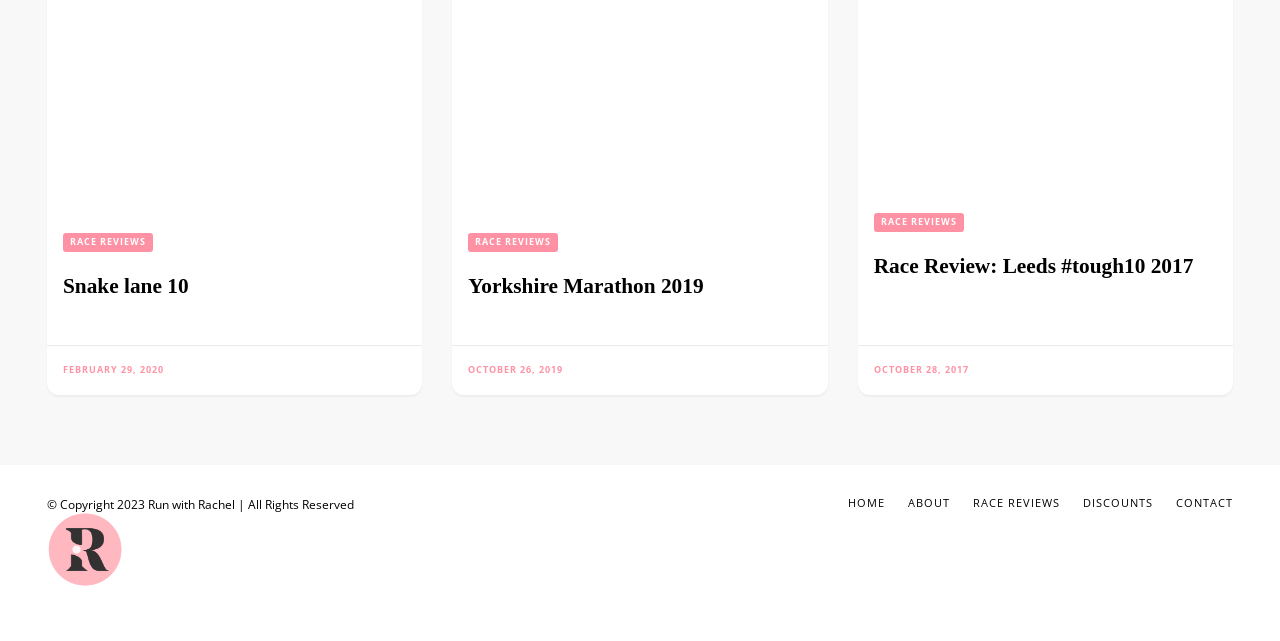Highlight the bounding box coordinates of the region I should click on to meet the following instruction: "go to the Yorkshire Marathon 2019 race review page".

[0.366, 0.427, 0.55, 0.465]